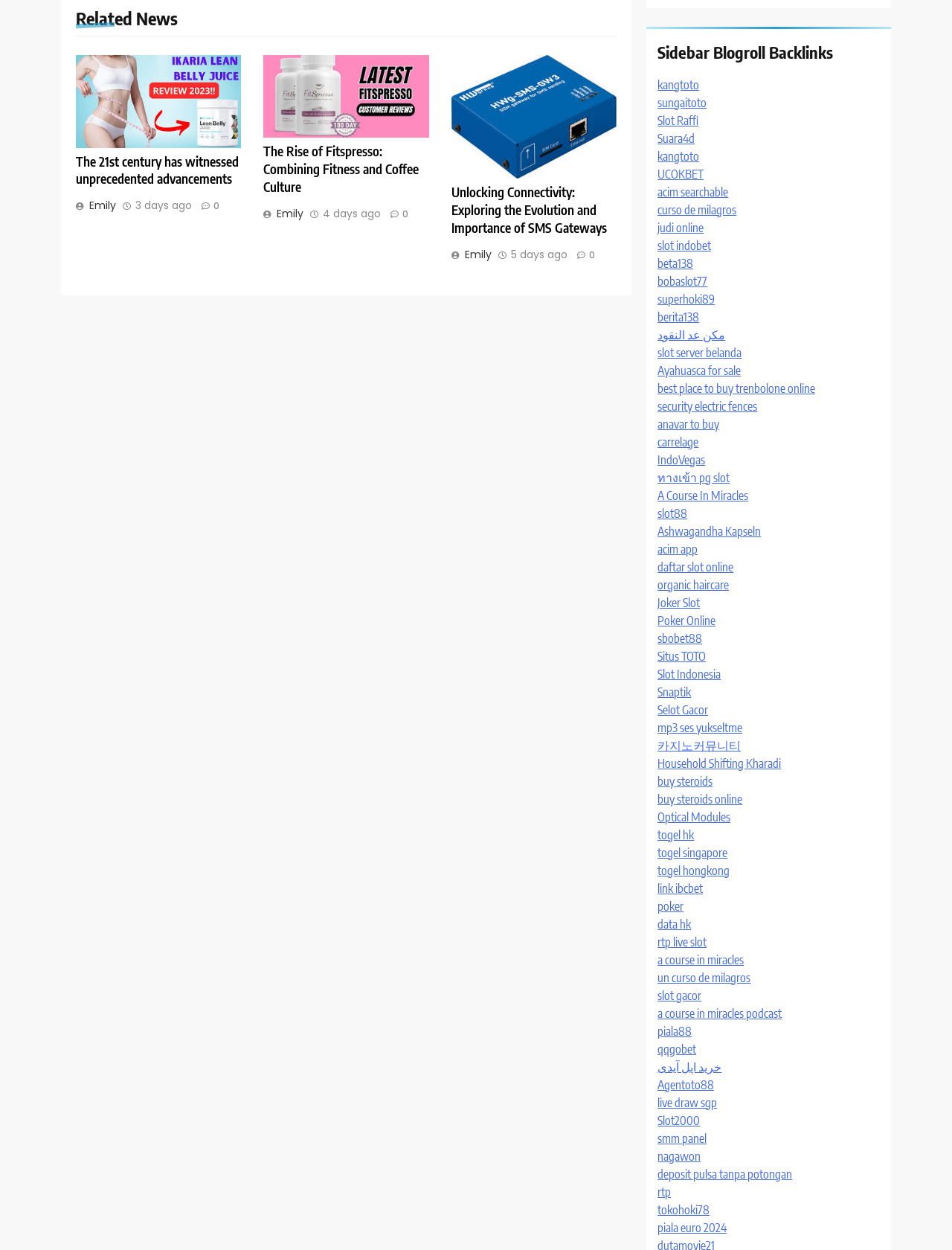Please find the bounding box coordinates of the clickable region needed to complete the following instruction: "Visit the 'kangtoto' blog". The bounding box coordinates must consist of four float numbers between 0 and 1, i.e., [left, top, right, bottom].

[0.691, 0.062, 0.735, 0.074]